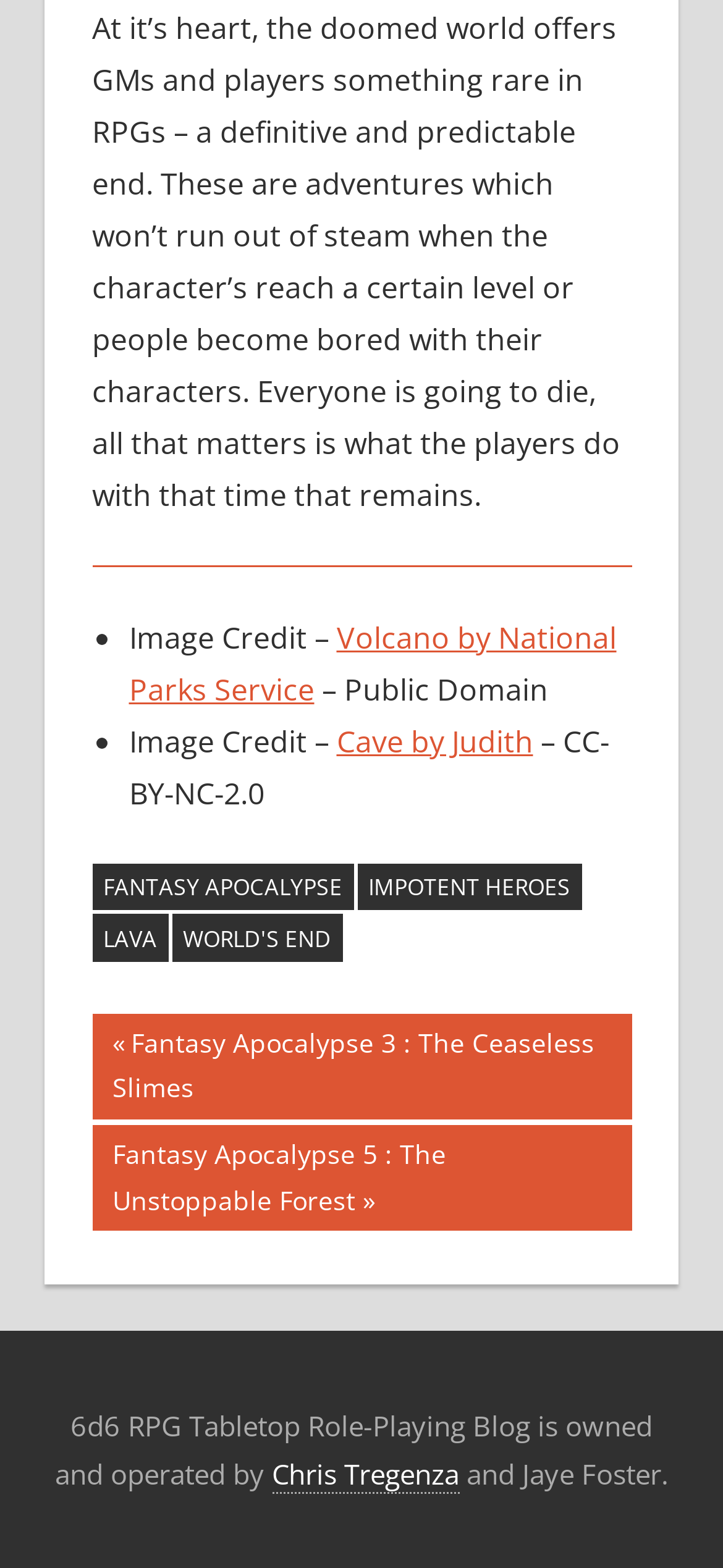What is the navigation section for?
Answer the question with a single word or phrase, referring to the image.

To navigate between posts